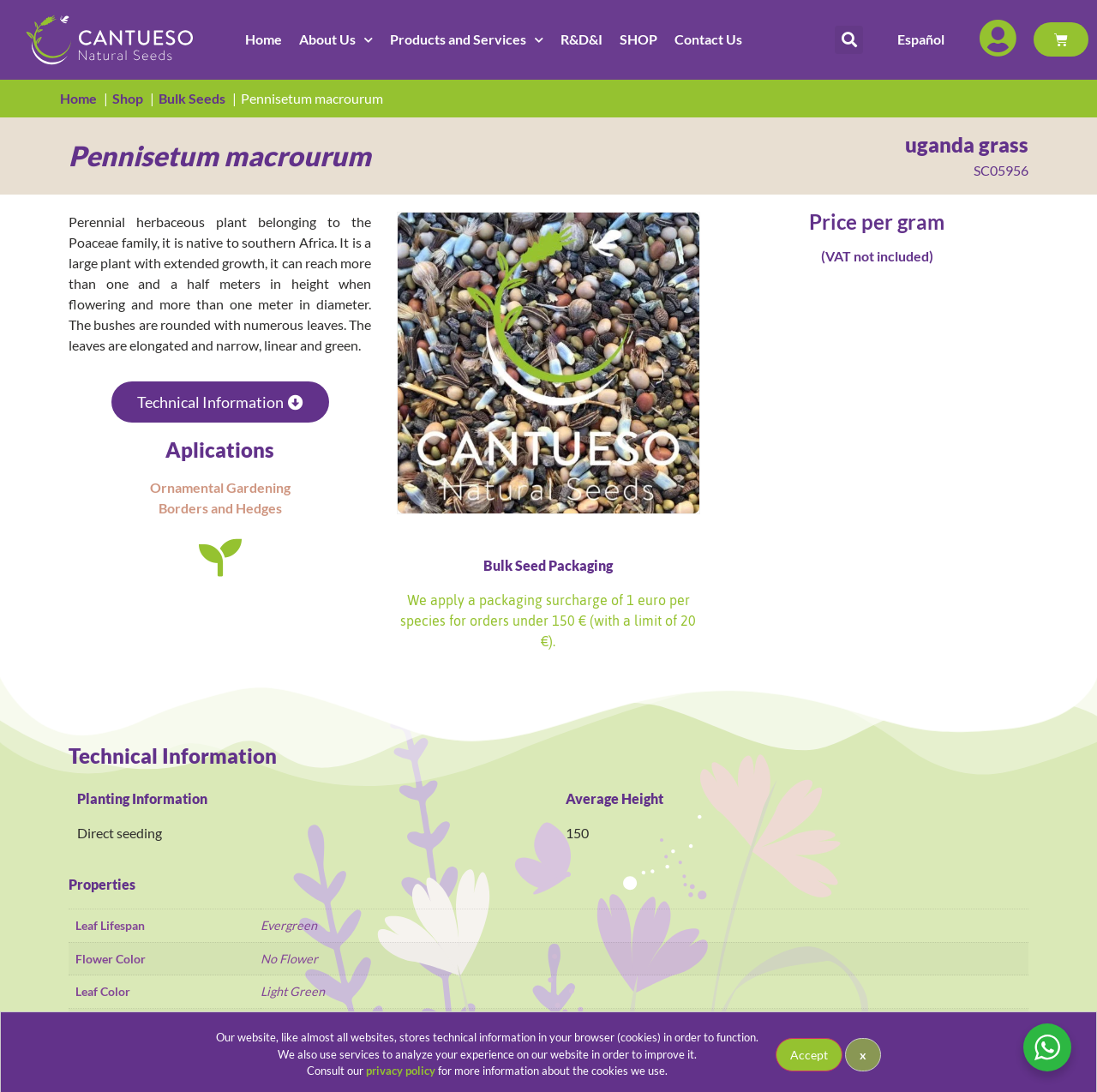Select the bounding box coordinates of the element I need to click to carry out the following instruction: "click the Cantueso Logo".

[0.022, 0.008, 0.178, 0.065]